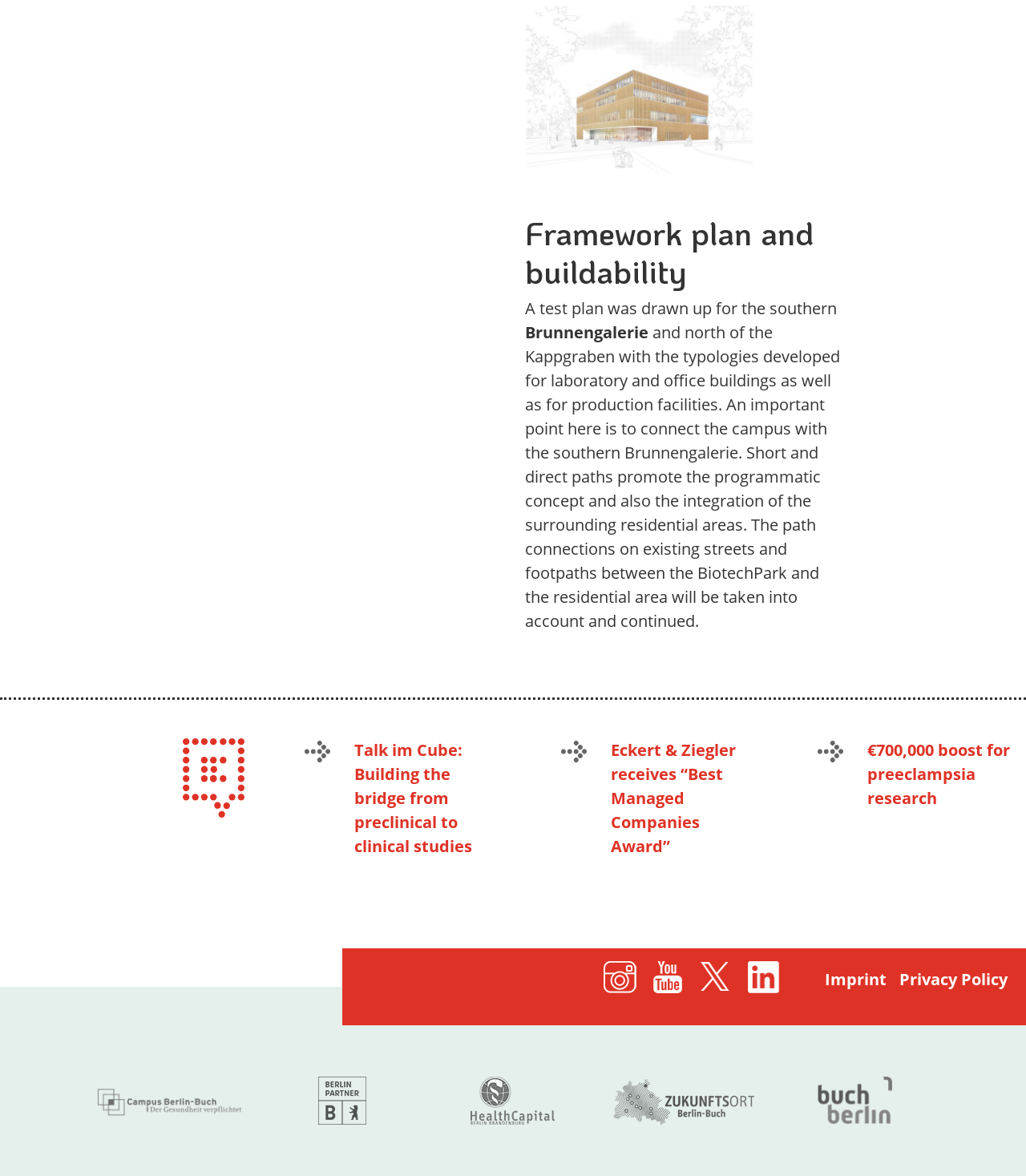What is the purpose of the path connections? Look at the image and give a one-word or short phrase answer.

Promote programmatic concept